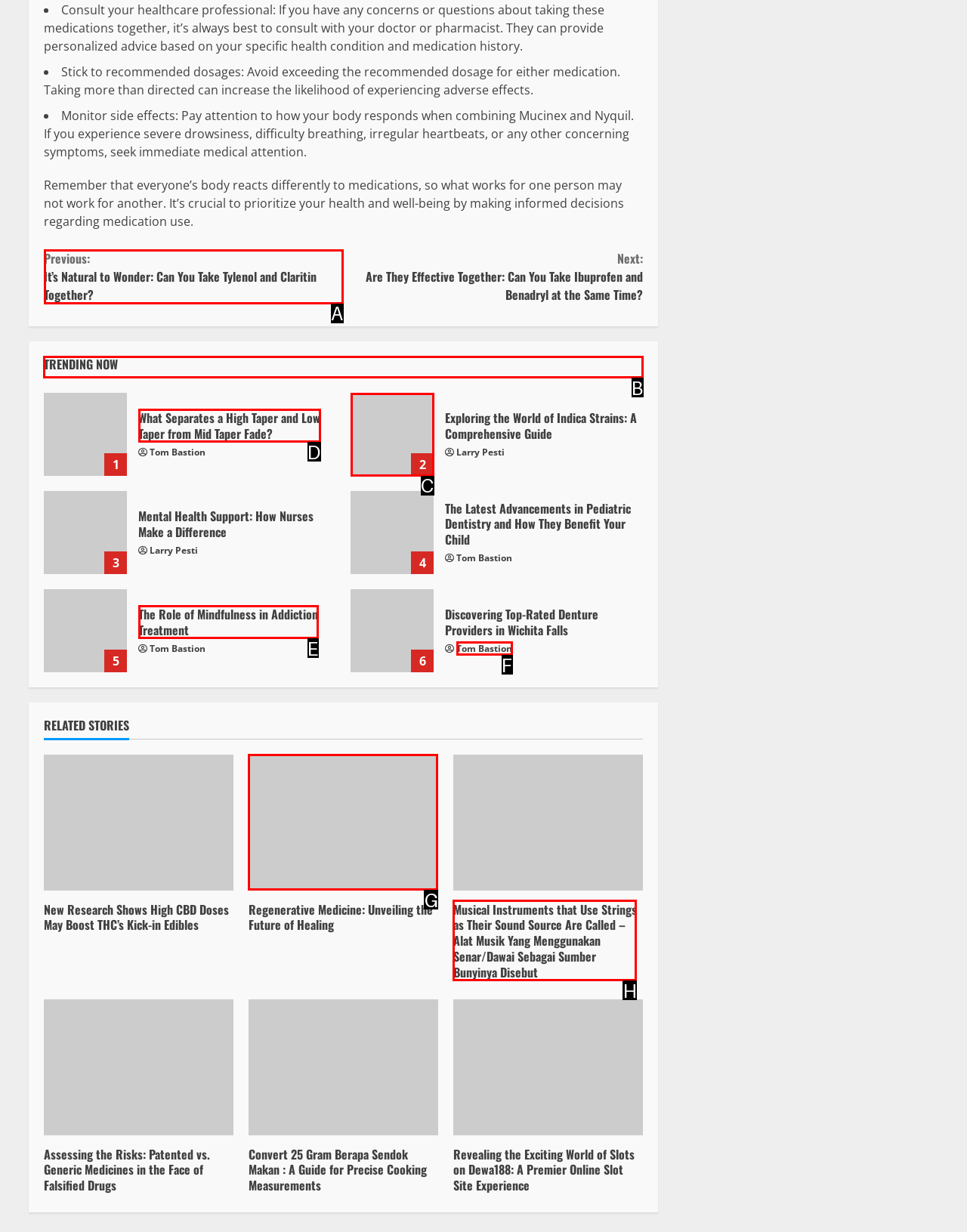Identify the HTML element to click to fulfill this task: Read the '5 Tryout Tips To Help You Make Your Basketball Team' article
Answer with the letter from the given choices.

None